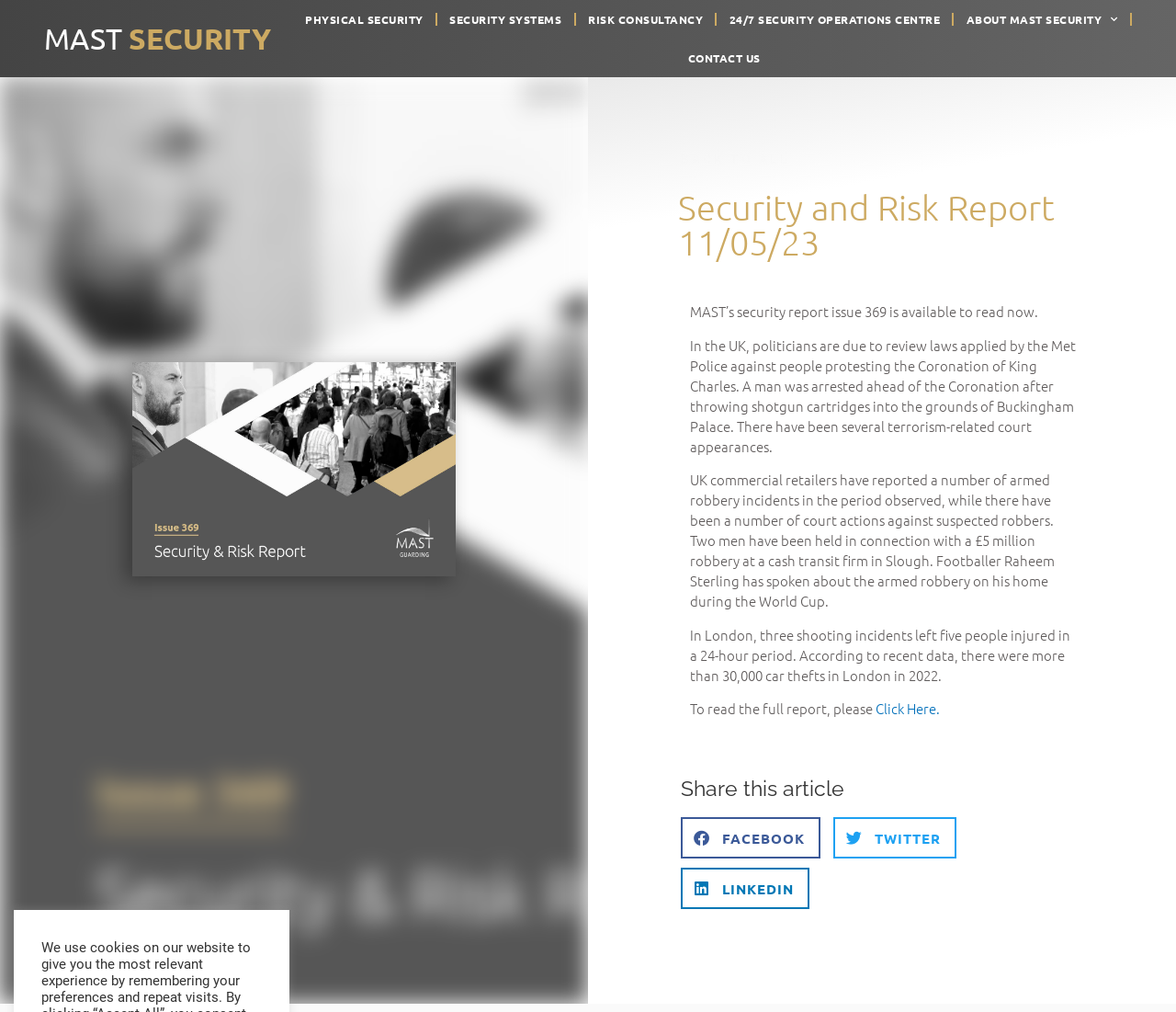Locate the bounding box coordinates of the area where you should click to accomplish the instruction: "Read the full report".

[0.745, 0.69, 0.799, 0.709]